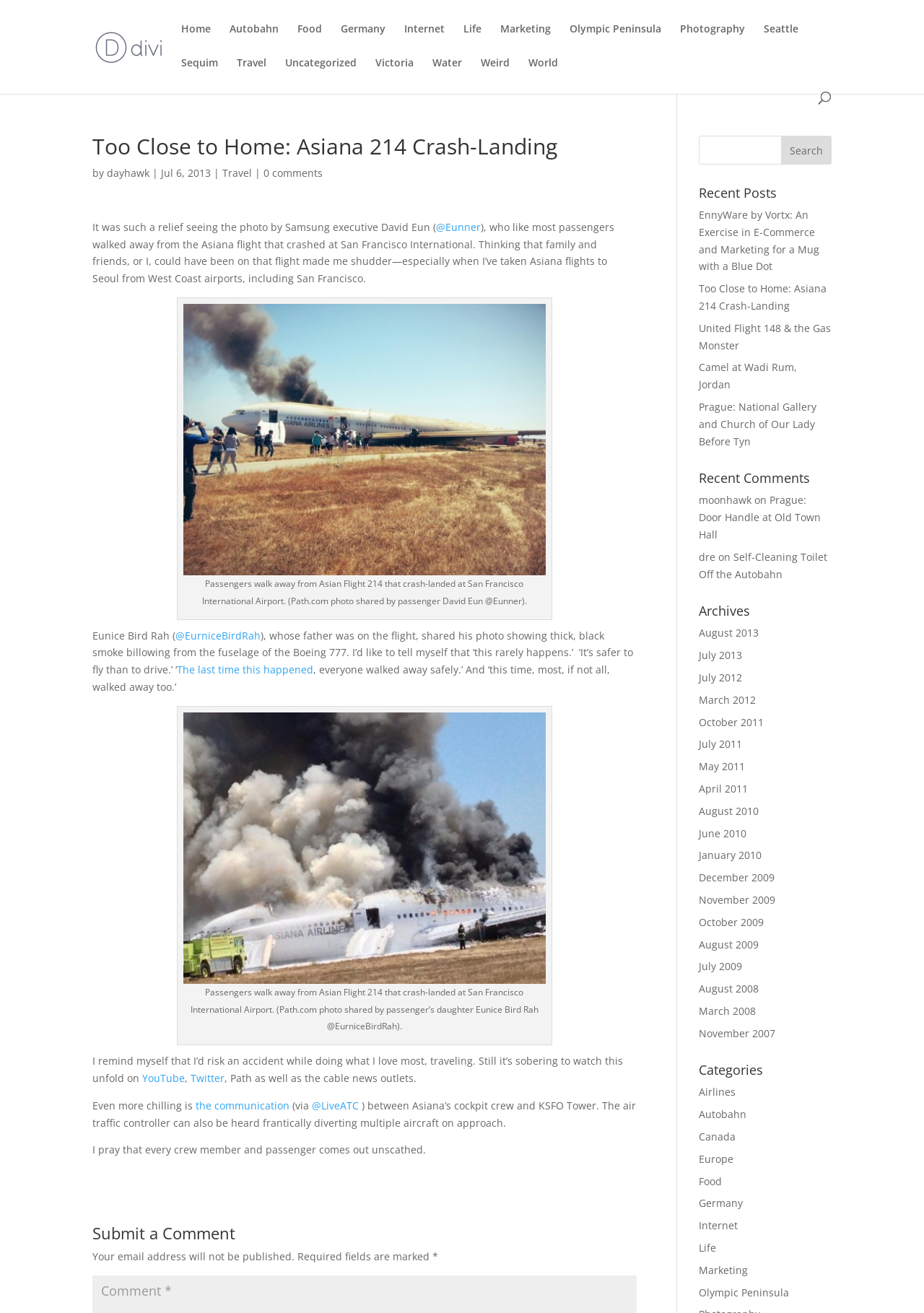Please answer the following question using a single word or phrase: 
What is the title of the blog post?

Too Close to Home: Asiana 214 Crash-Landing